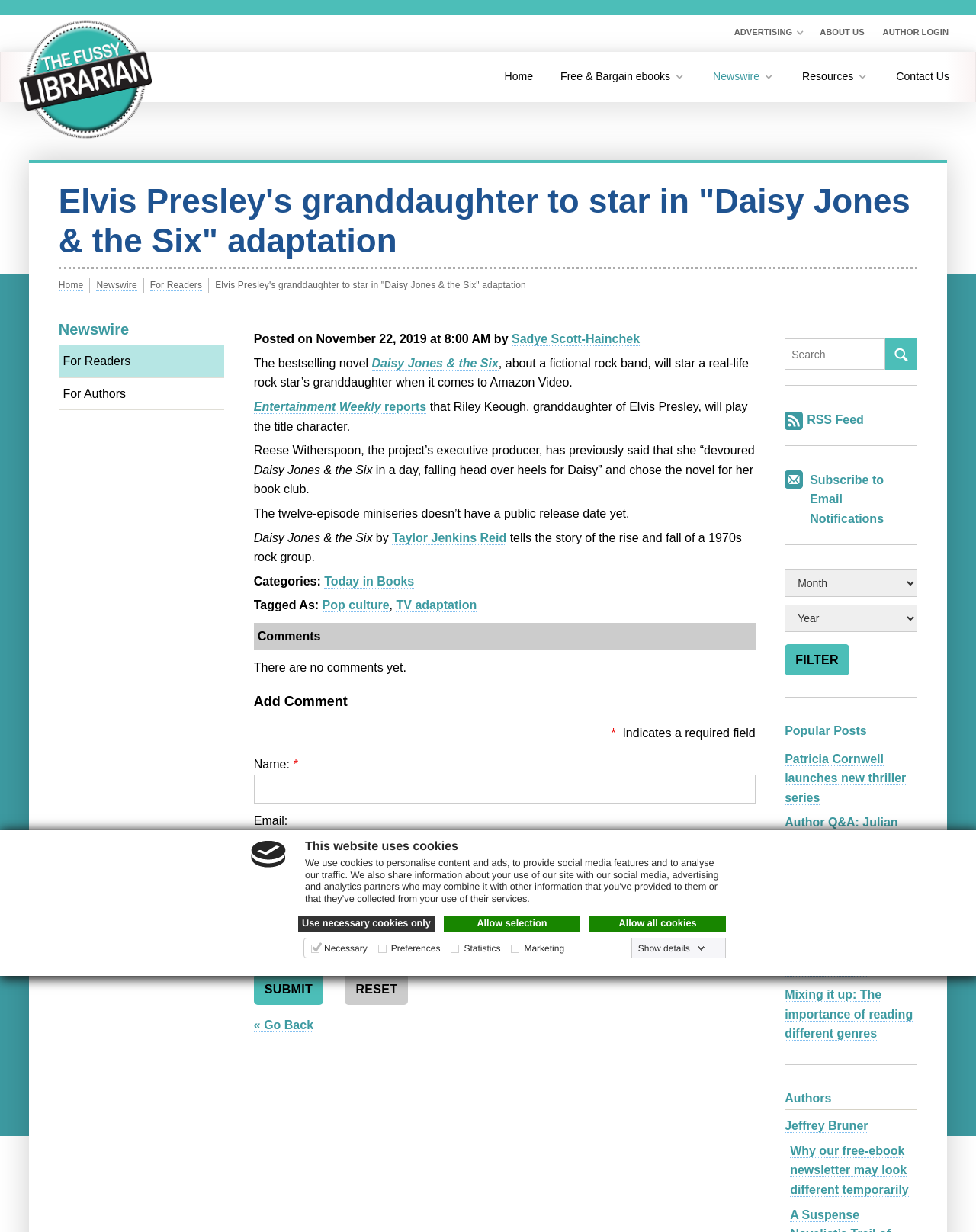What is the category of the post?
Refer to the image and give a detailed response to the question.

The answer can be found in the main content of the webpage, where it is mentioned that 'Categories: Today in Books'.